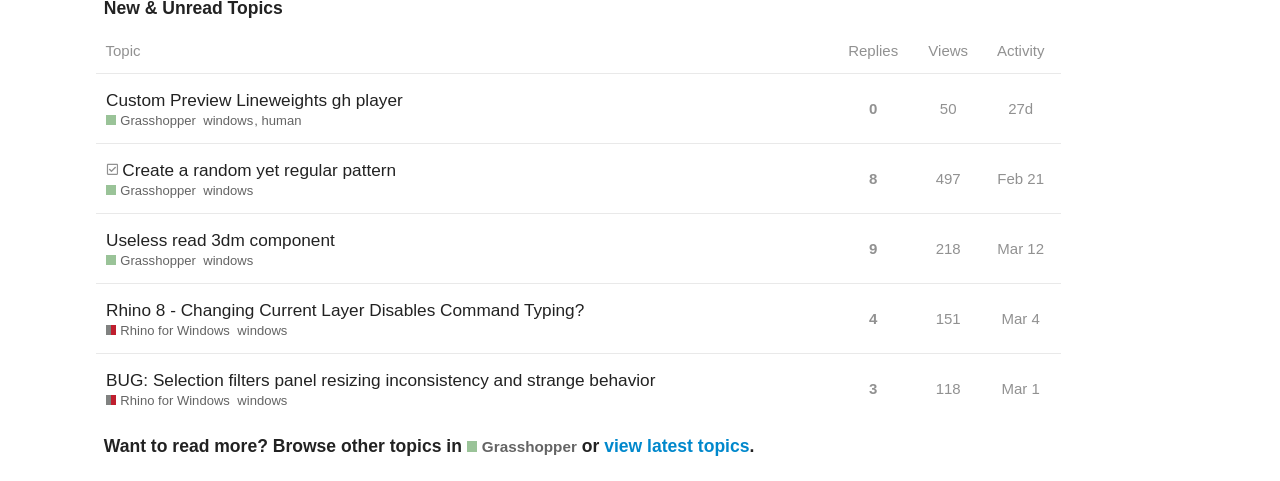How many replies does the second topic have?
Based on the visual details in the image, please answer the question thoroughly.

The second topic has a gridcell with the text 'This topic has 8 replies' which indicates the number of replies for the second topic.